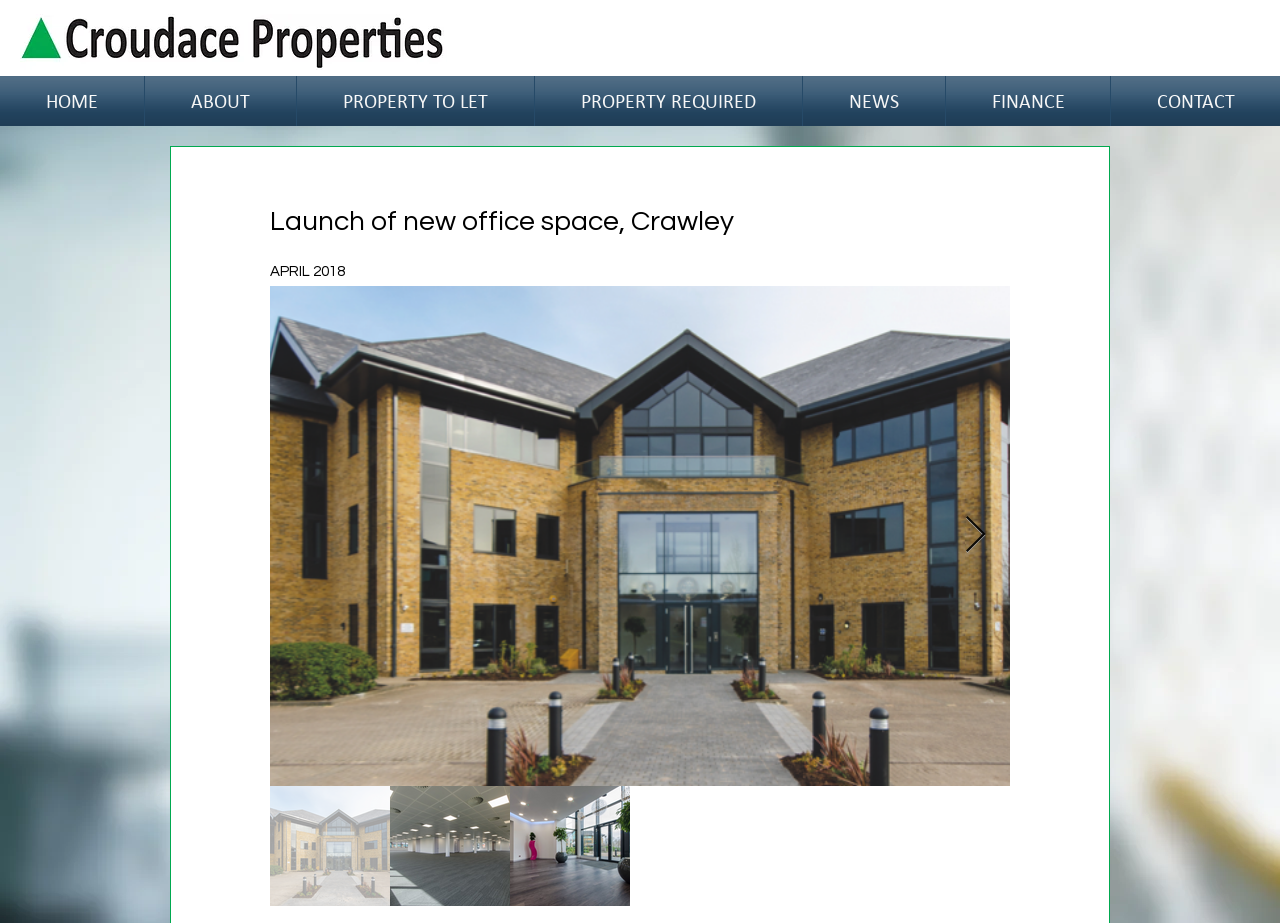Locate the bounding box coordinates of the area that needs to be clicked to fulfill the following instruction: "Click the HOME link". The coordinates should be in the format of four float numbers between 0 and 1, namely [left, top, right, bottom].

[0.004, 0.082, 0.109, 0.137]